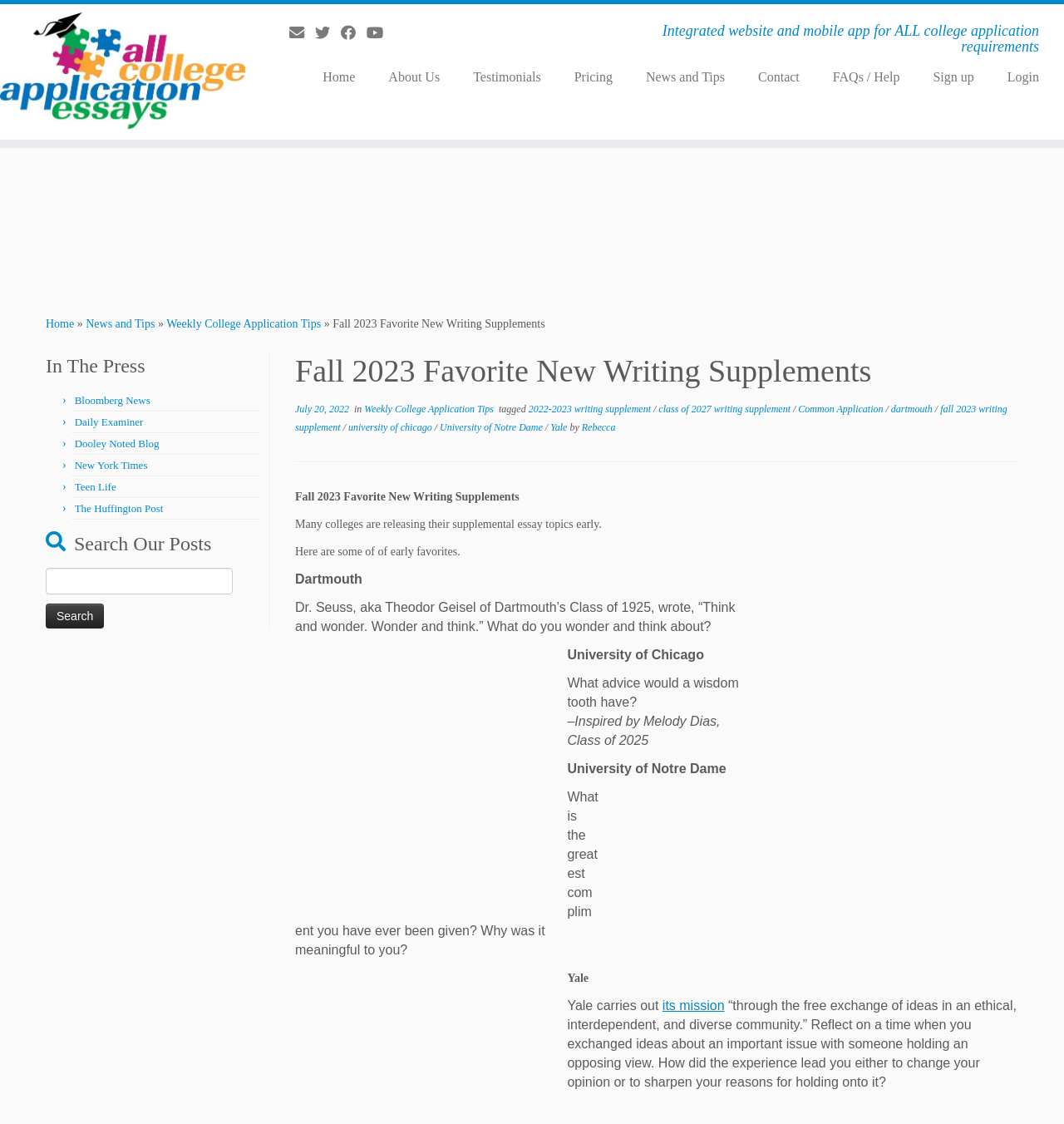What is the topic of the writing supplement mentioned for Yale?
Refer to the image and provide a detailed answer to the question.

The webpage mentions Yale's writing supplement, which asks about a time when the applicant exchanged ideas about an important issue with someone holding an opposing view, and how the experience led them to either change their opinion or sharpen their reasons for holding onto it.